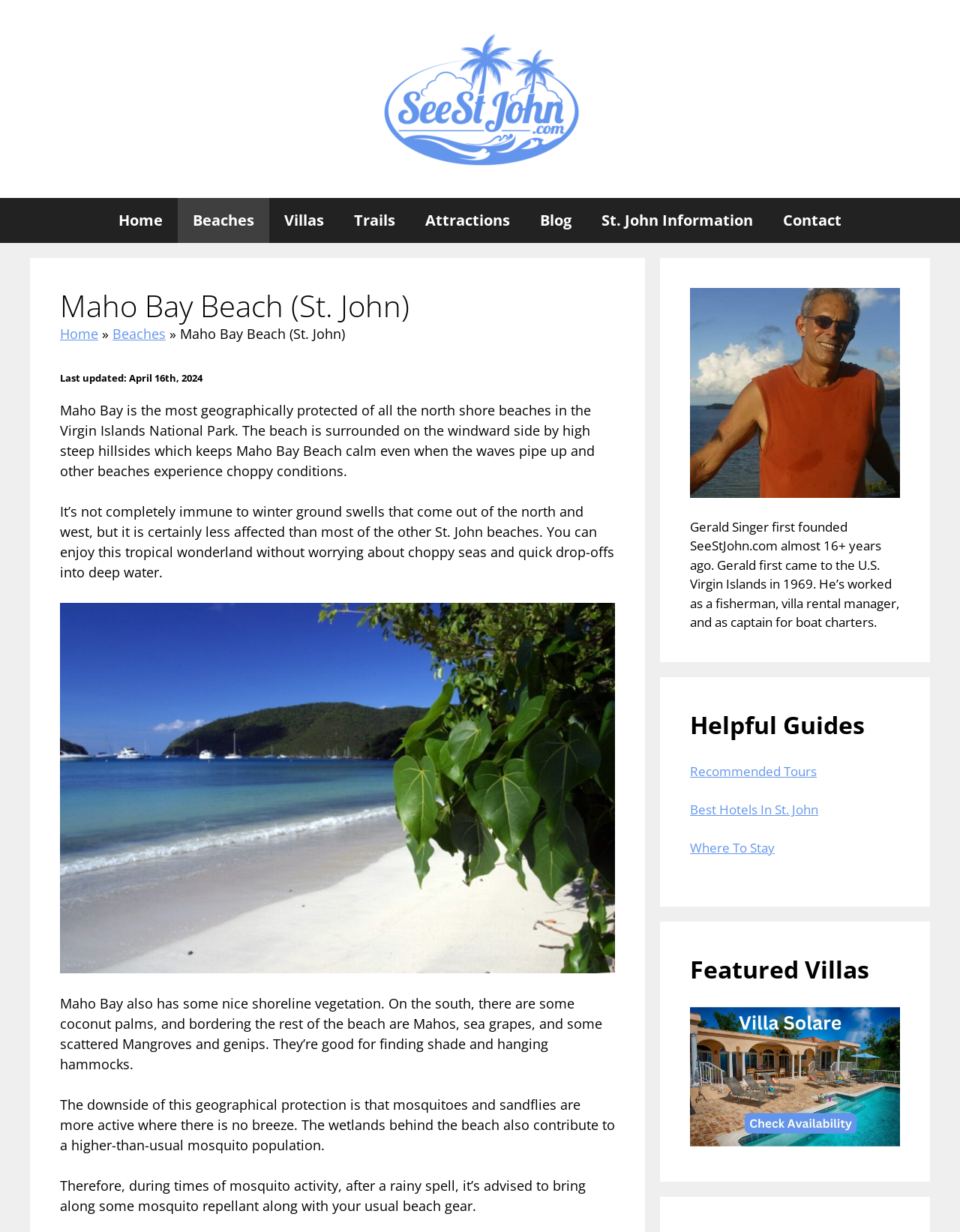Identify the bounding box coordinates for the UI element described by the following text: "Beaches". Provide the coordinates as four float numbers between 0 and 1, in the format [left, top, right, bottom].

[0.117, 0.264, 0.173, 0.278]